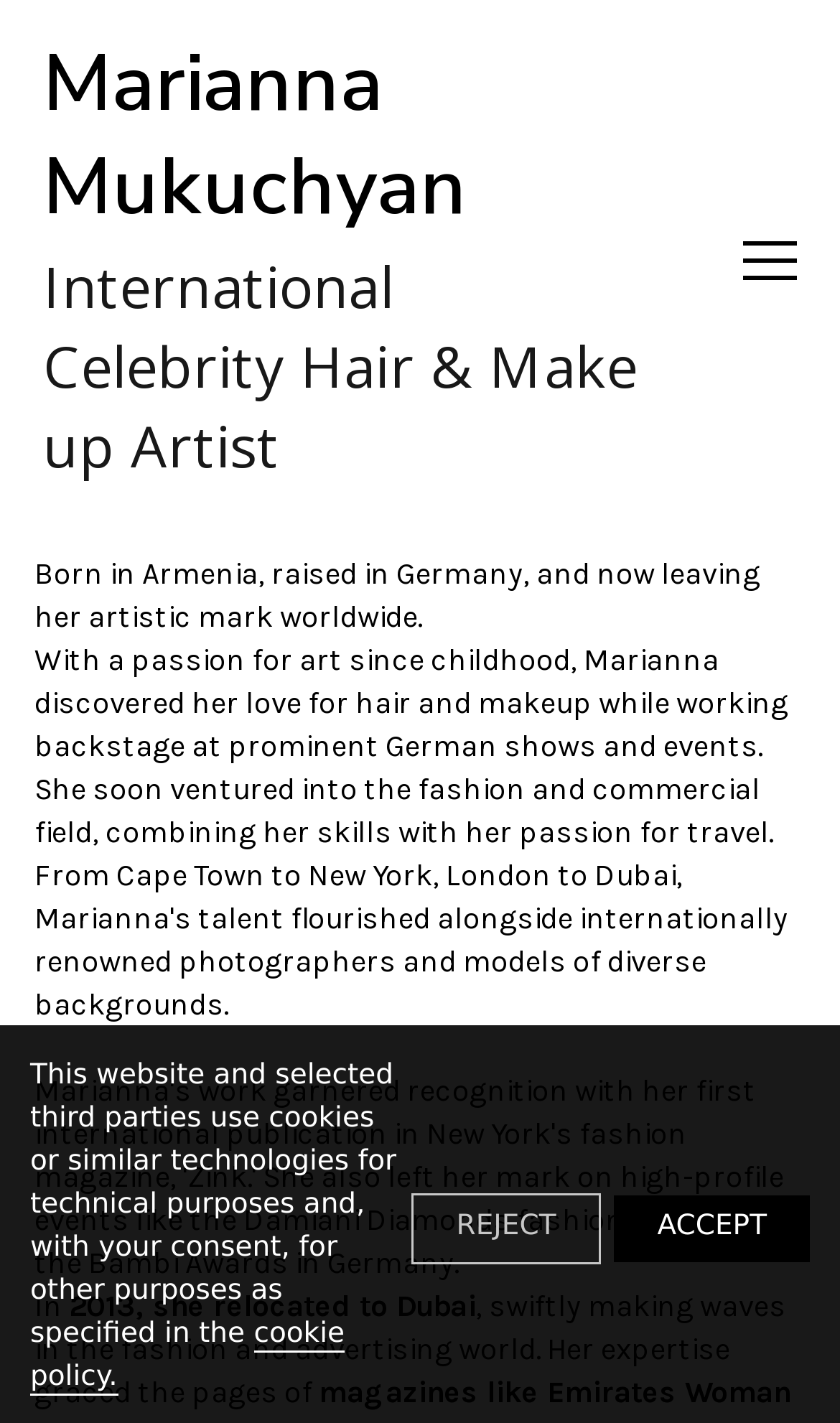Refer to the screenshot and answer the following question in detail:
What is the profession of Marianna Mukuchyan?

I found the link 'Marianna Mukuchyan International Celebrity Hair & Make up Artist' which indicates that Marianna Mukuchyan is a Hair & Make up Artist.